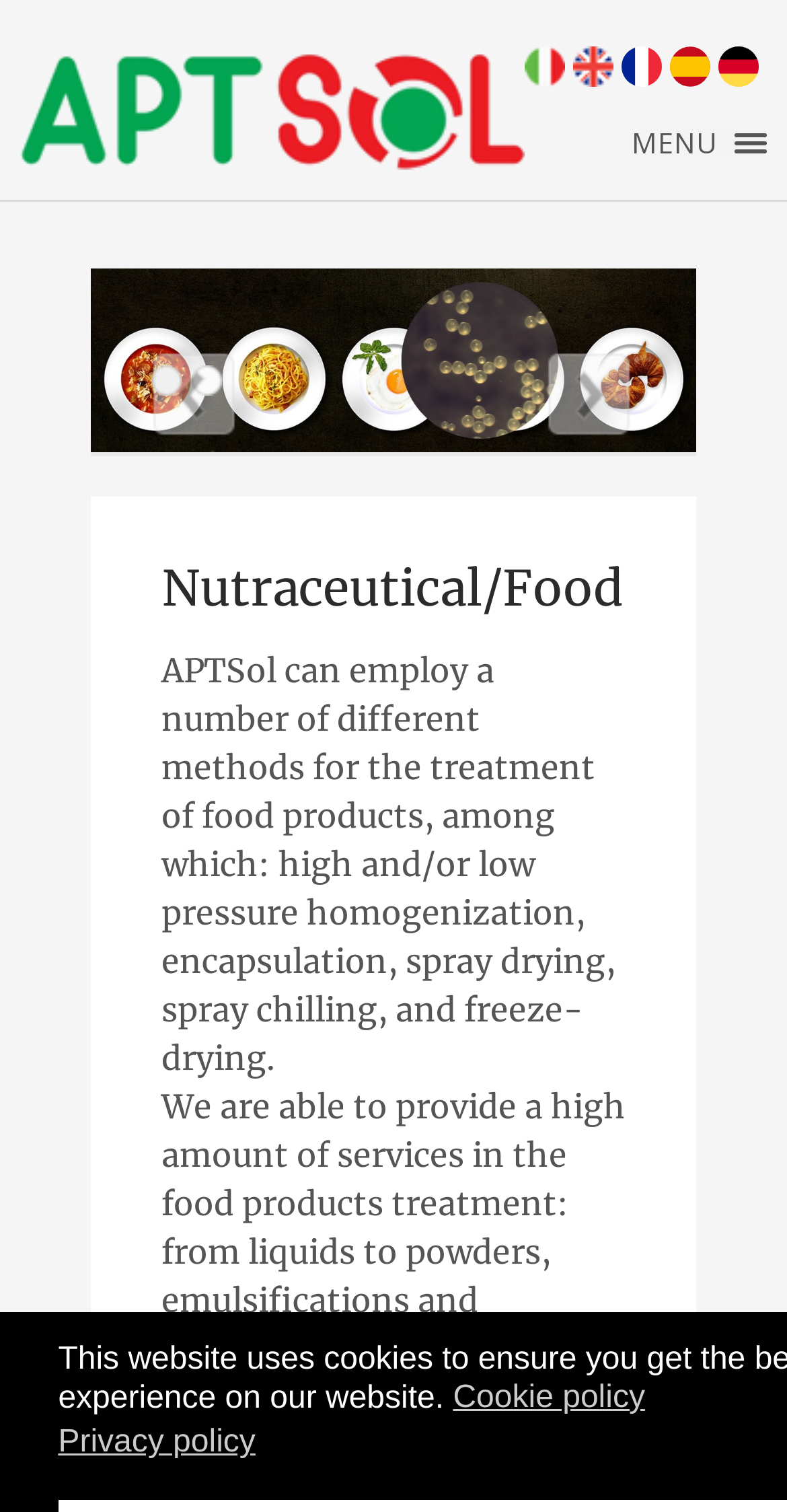Provide the bounding box coordinates, formatted as (top-left x, top-left y, bottom-right x, bottom-right y), with all values being floating point numbers between 0 and 1. Identify the bounding box of the UI element that matches the description: Jump to Page

None